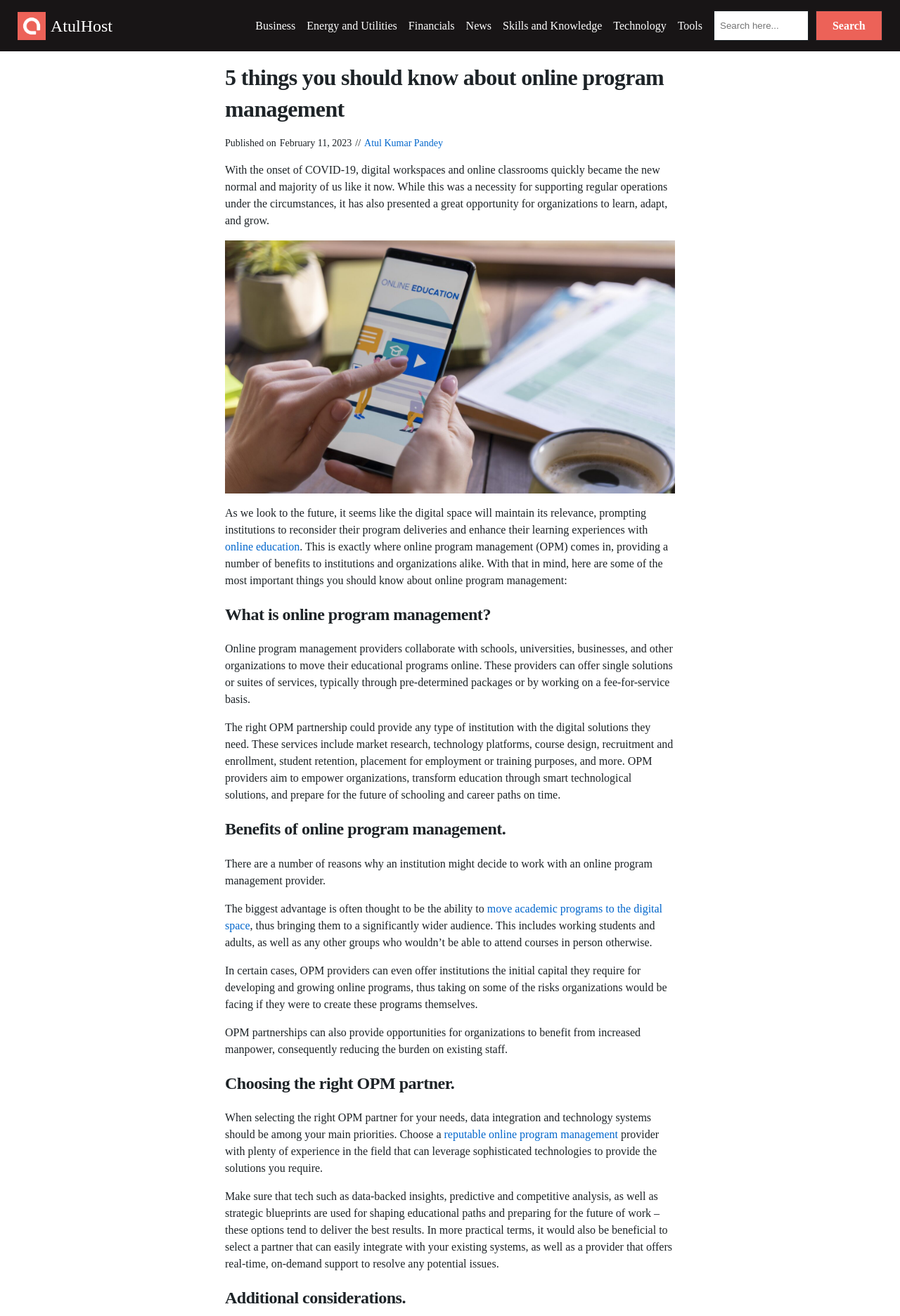Identify the bounding box coordinates of the element to click to follow this instruction: 'Click on the Batter Blaster link'. Ensure the coordinates are four float values between 0 and 1, provided as [left, top, right, bottom].

None